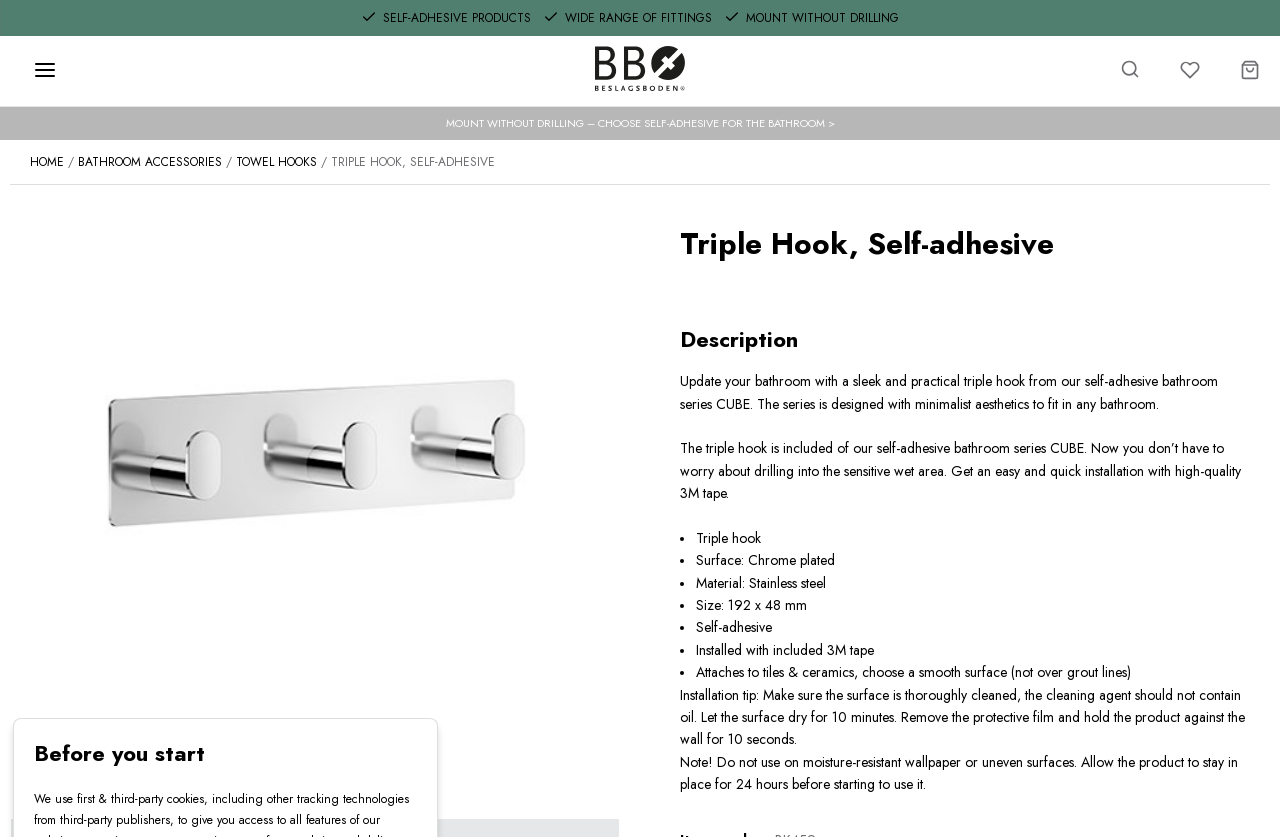Find the bounding box coordinates for the area you need to click to carry out the instruction: "Click the 'MOUNT WITHOUT DRILLING – CHOOSE SELF-ADHESIVE FOR THE BATHROOM >' link". The coordinates should be four float numbers between 0 and 1, indicated as [left, top, right, bottom].

[0.0, 0.128, 1.0, 0.167]